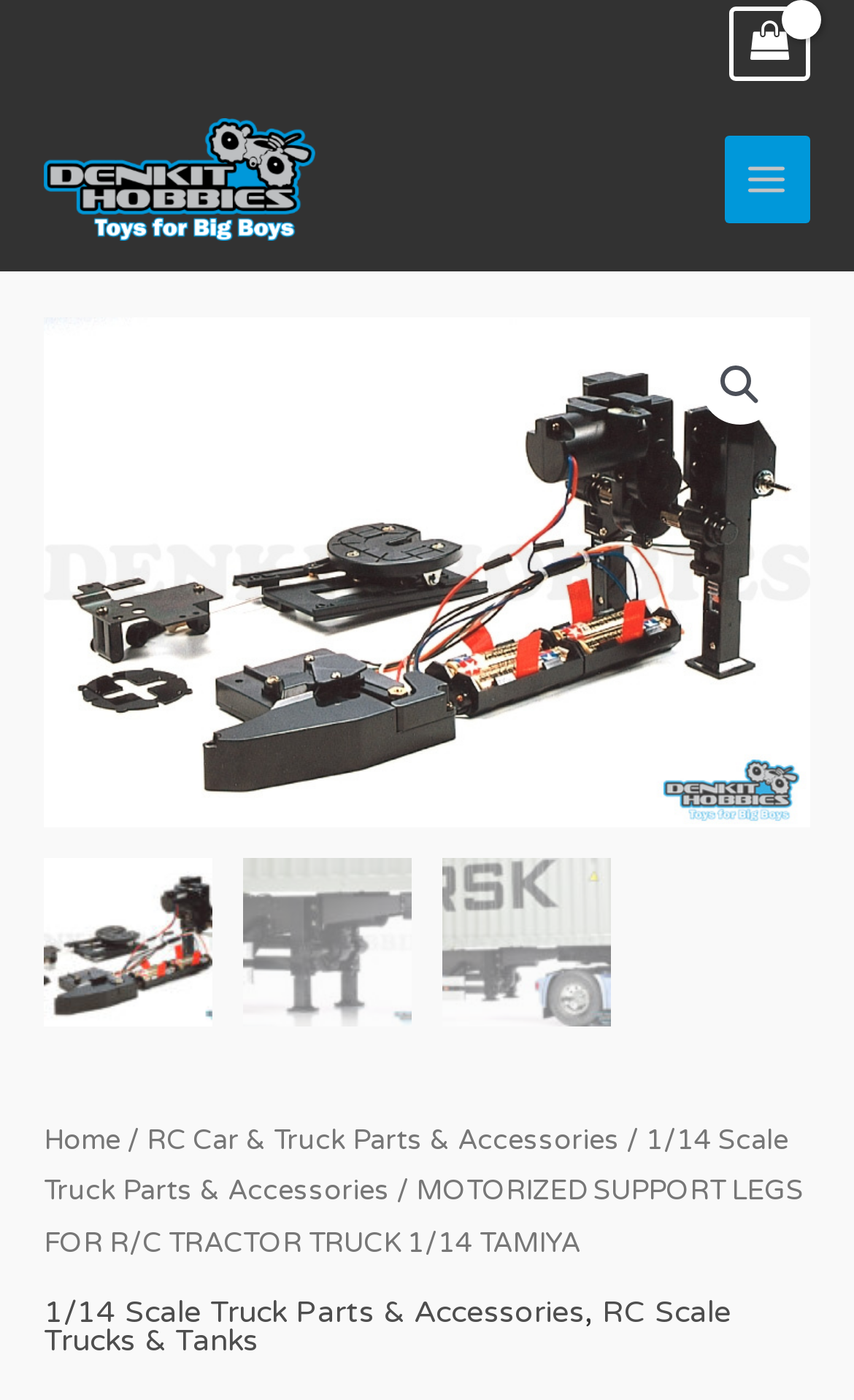Please specify the bounding box coordinates in the format (top-left x, top-left y, bottom-right x, bottom-right y), with values ranging from 0 to 1. Identify the bounding box for the UI component described as follows: Main Menu

[0.848, 0.098, 0.949, 0.159]